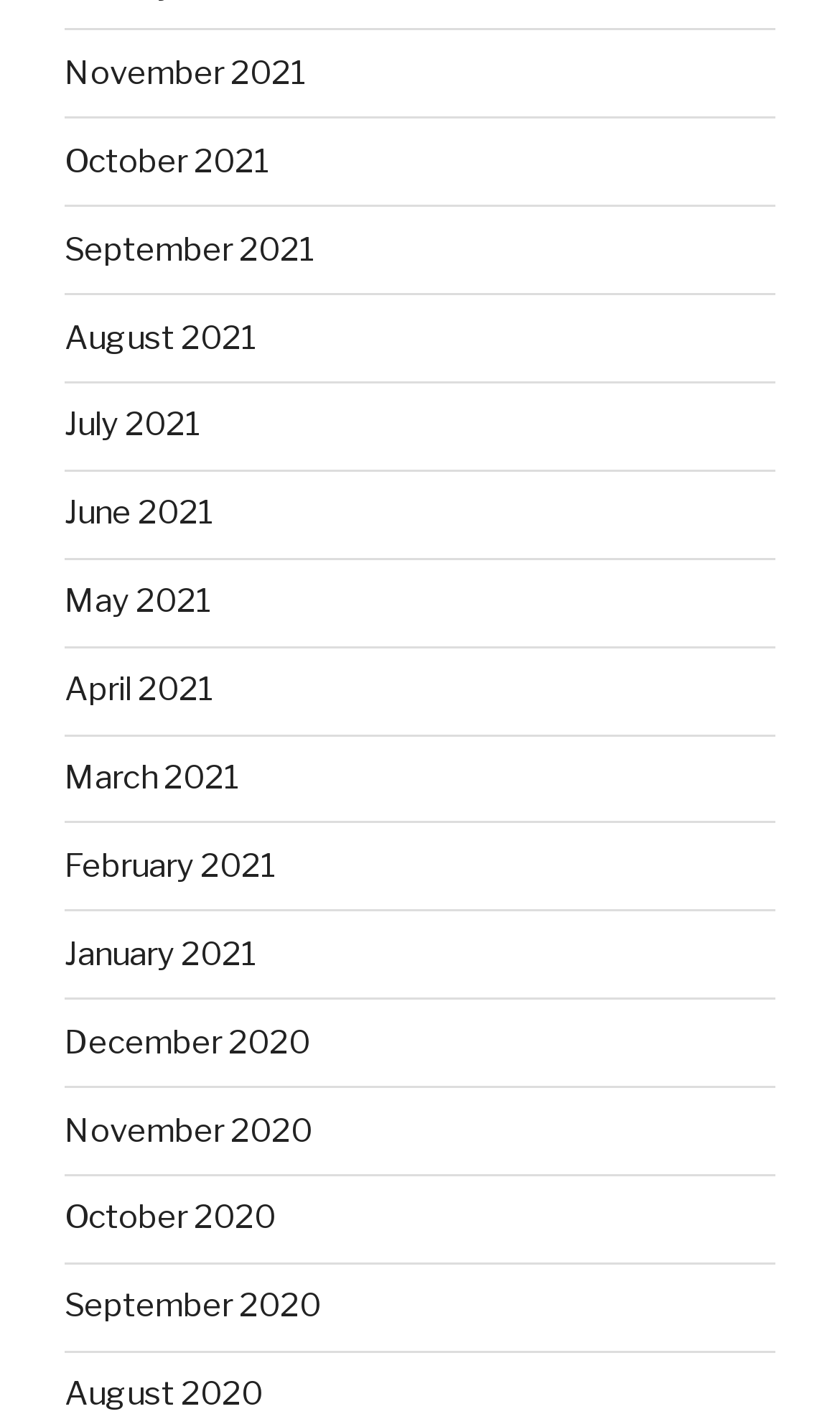Please locate the bounding box coordinates of the element that should be clicked to complete the given instruction: "view October 2020".

[0.077, 0.848, 0.328, 0.875]